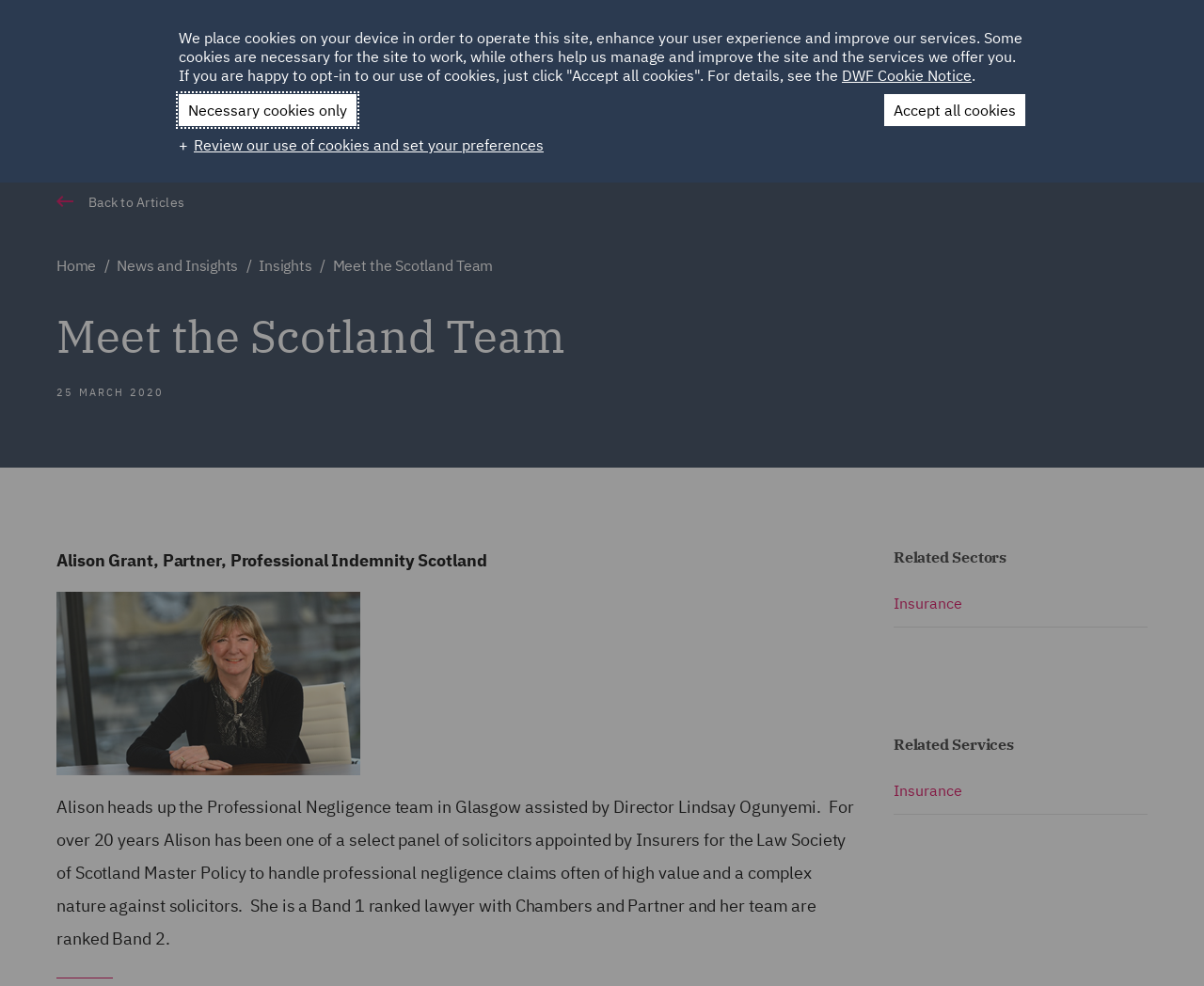What is the related sector mentioned on this webpage?
Craft a detailed and extensive response to the question.

I found the answer by looking at the link element with the bounding box coordinates [0.742, 0.602, 0.799, 0.621], which is labeled as 'Related Sectors' and contains a link to 'Insurance'.